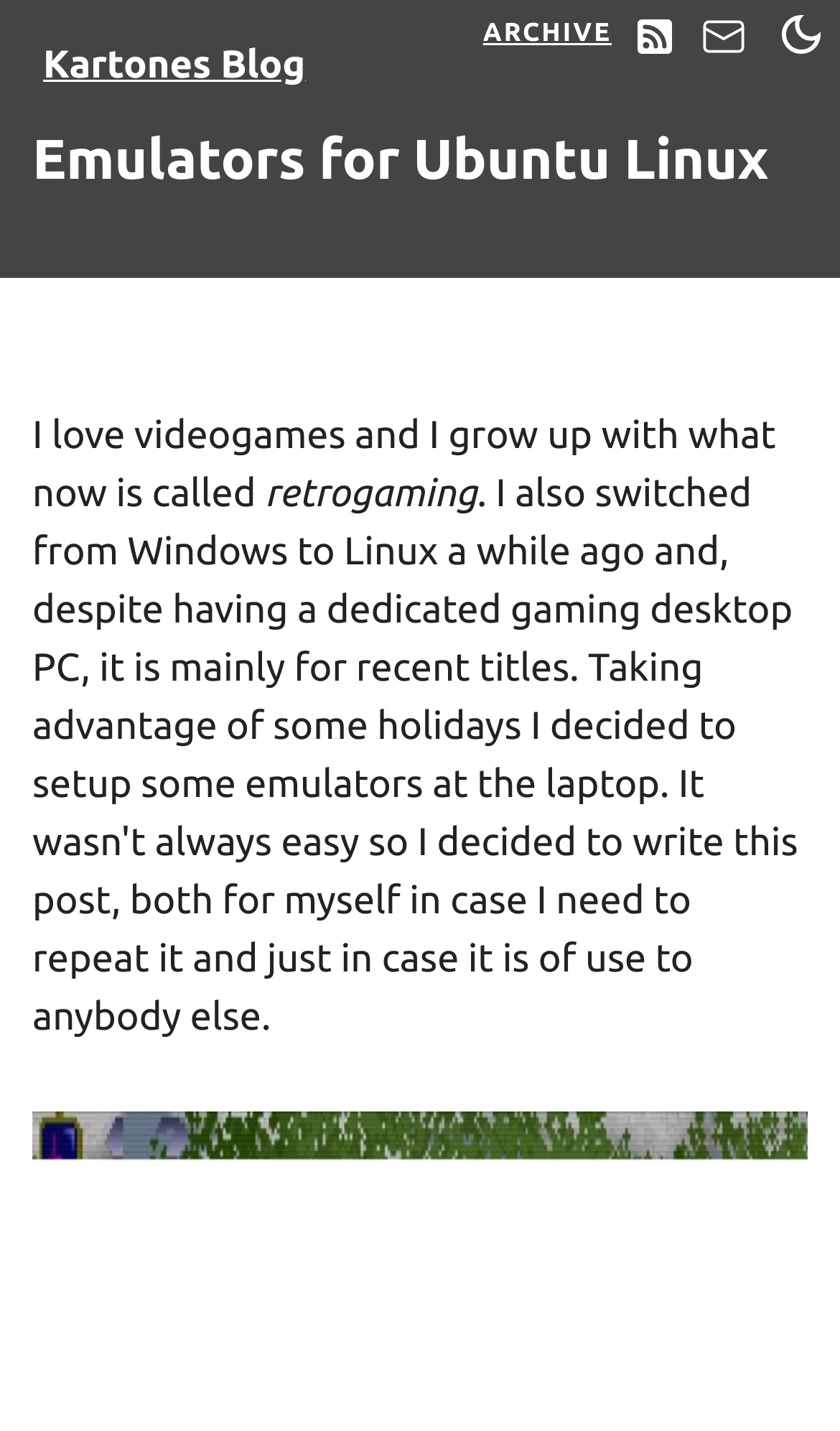How many links are in the top navigation bar?
Refer to the image and provide a one-word or short phrase answer.

4